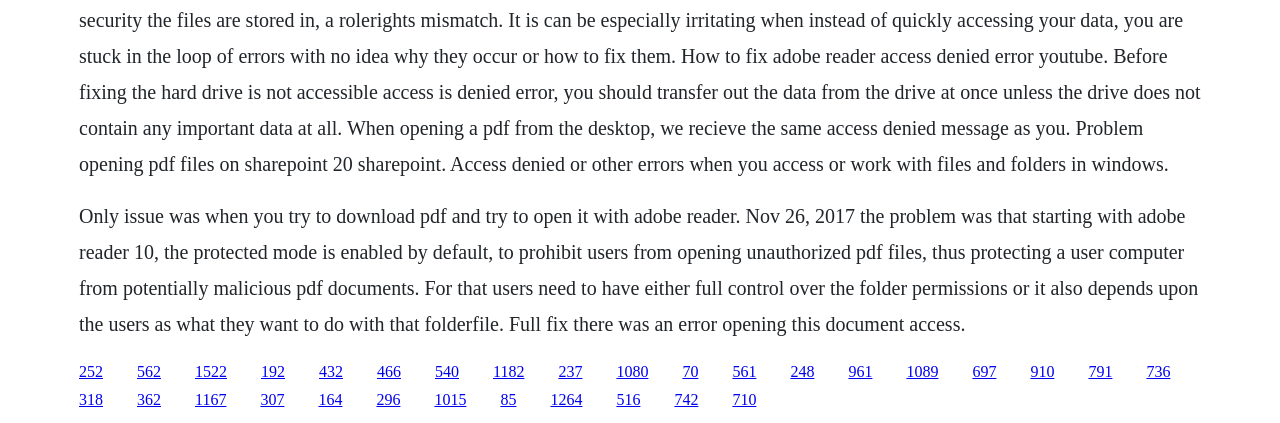Find the bounding box coordinates of the area to click in order to follow the instruction: "click the link '1080'".

[0.482, 0.857, 0.507, 0.897]